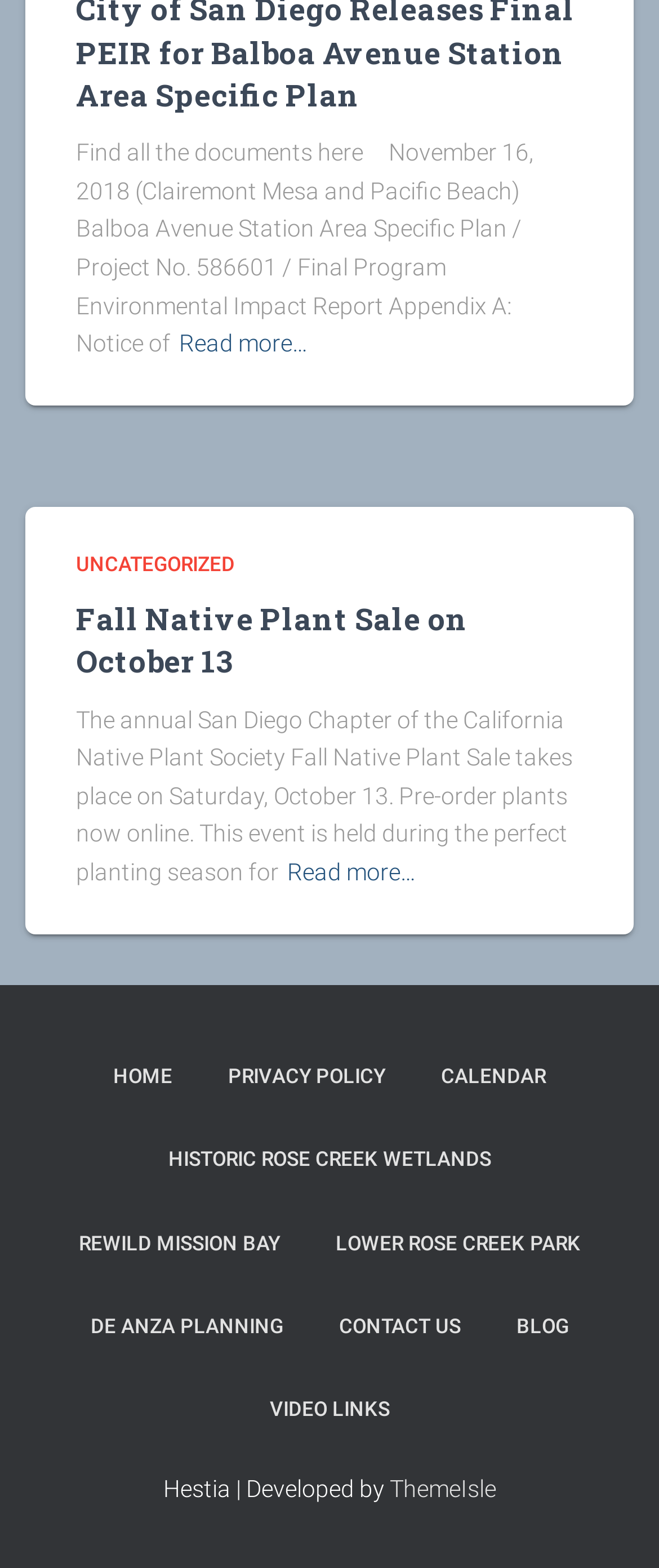Please identify the bounding box coordinates of the region to click in order to complete the given instruction: "Visit ThemeIsle website". The coordinates should be four float numbers between 0 and 1, i.e., [left, top, right, bottom].

[0.591, 0.941, 0.753, 0.958]